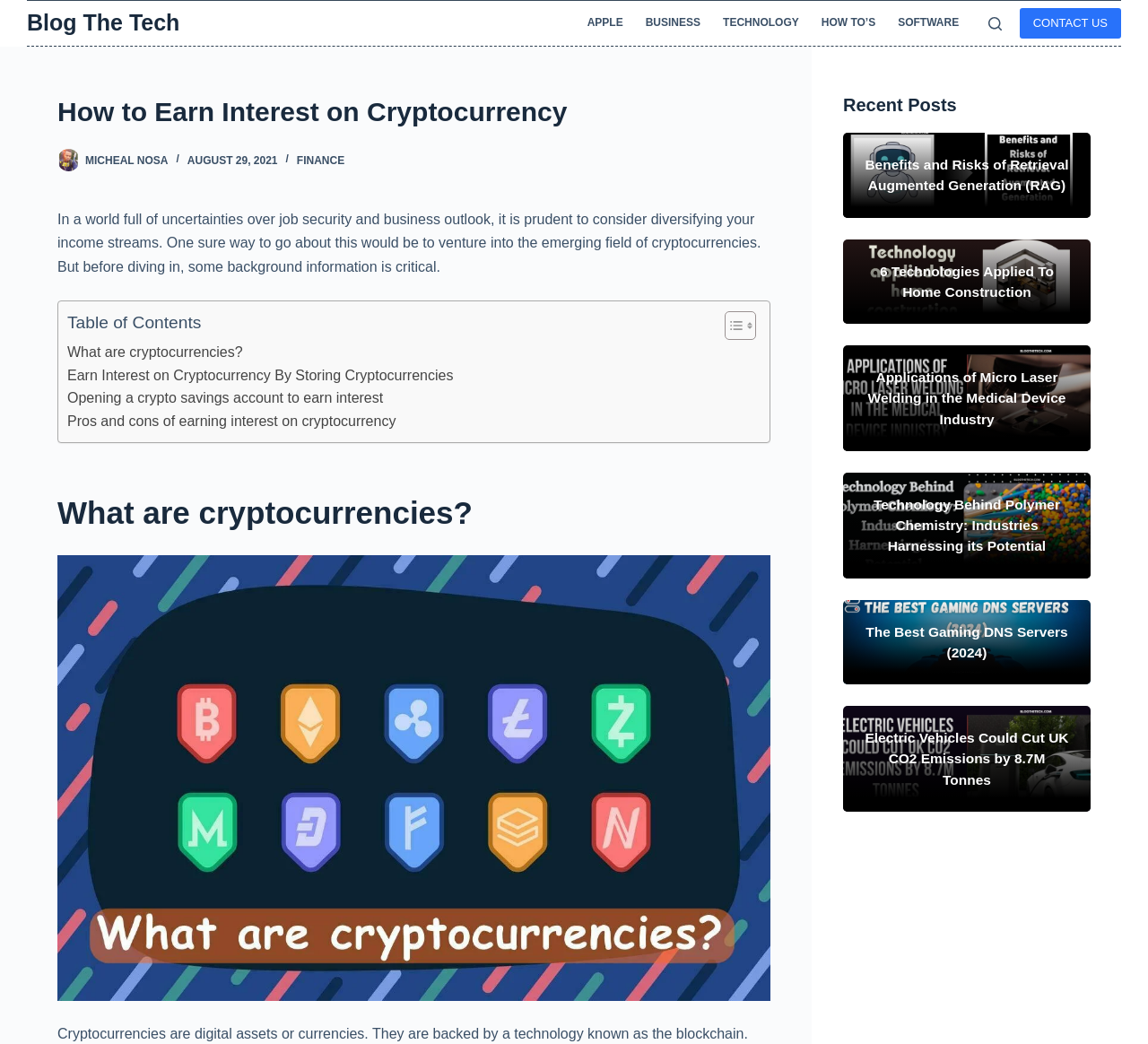How many recent posts are displayed?
Look at the image and answer the question with a single word or phrase.

5